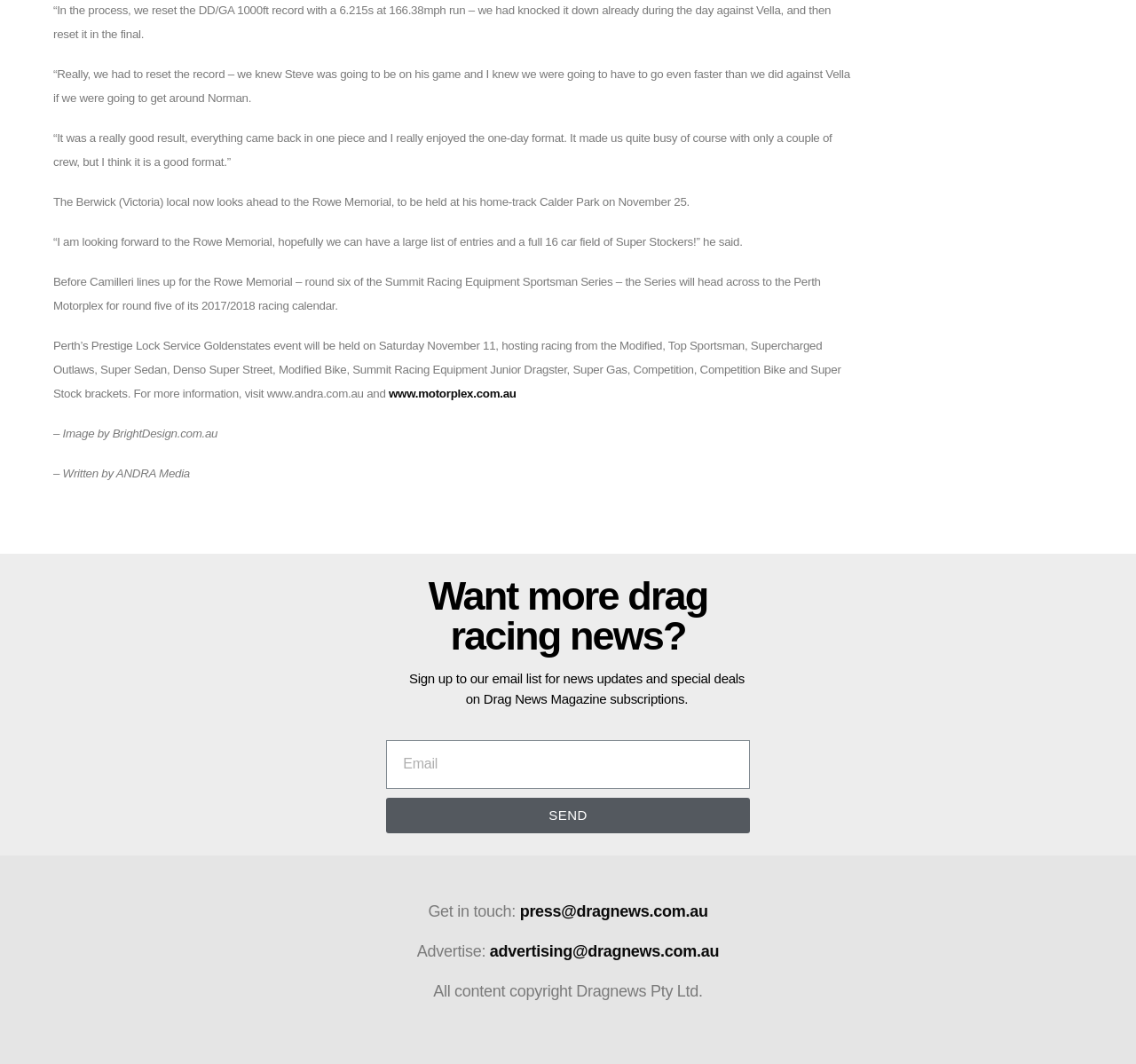Use the information in the screenshot to answer the question comprehensively: What is the speed mentioned in the article?

The article mentions a speed of 166.38mph in the quote 'In the process, we reset the DD/GA 1000ft record with a 6.215s at 166.38mph run...'. This speed is mentioned as part of a record-breaking run.